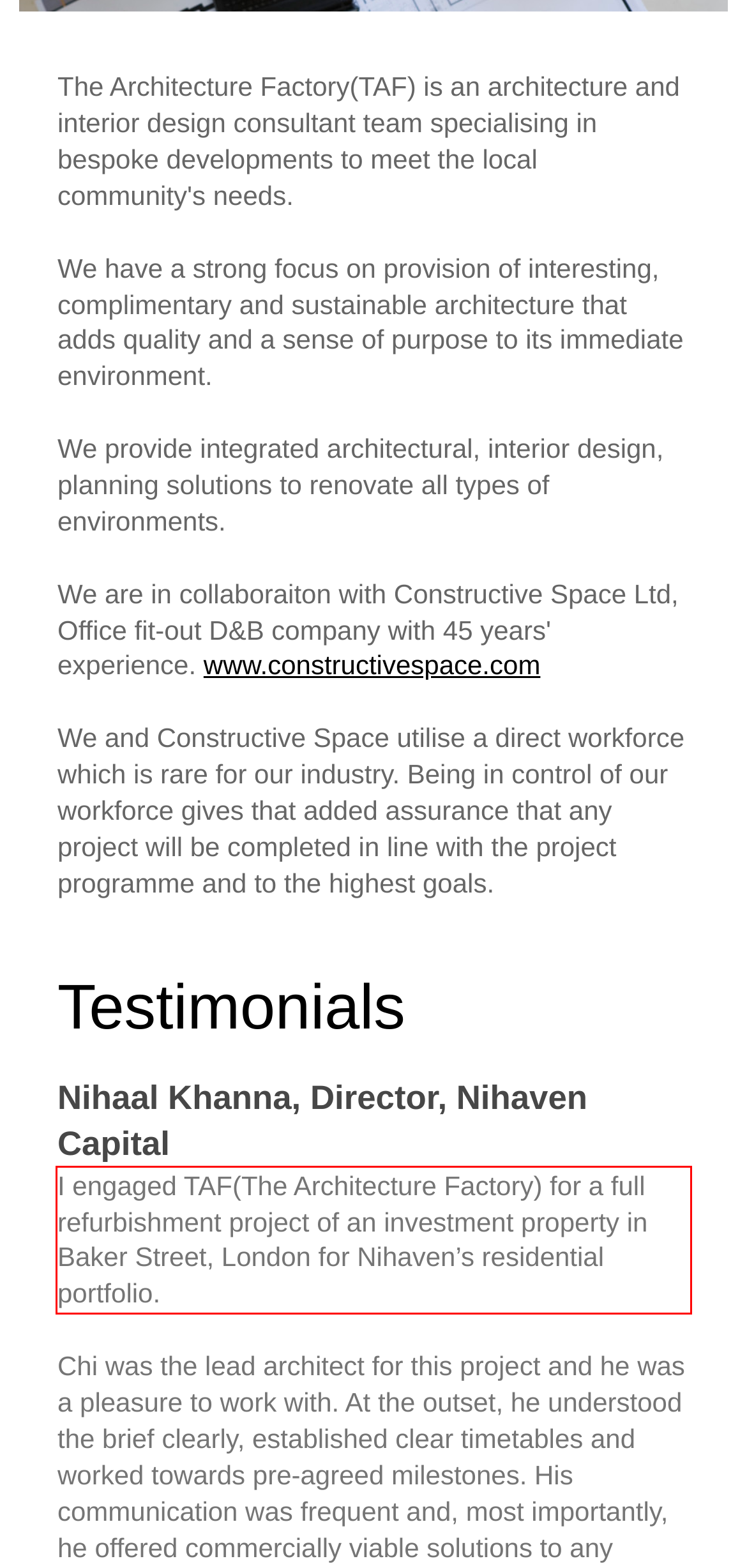You have a screenshot of a webpage with a UI element highlighted by a red bounding box. Use OCR to obtain the text within this highlighted area.

I engaged TAF(The Architecture Factory) for a full refurbishment project of an investment property in Baker Street, London for Nihaven’s residential portfolio.